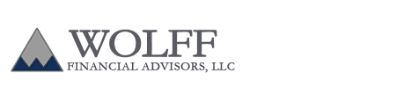Answer the question briefly using a single word or phrase: 
What does the mountain range symbolize?

Stability and reliability